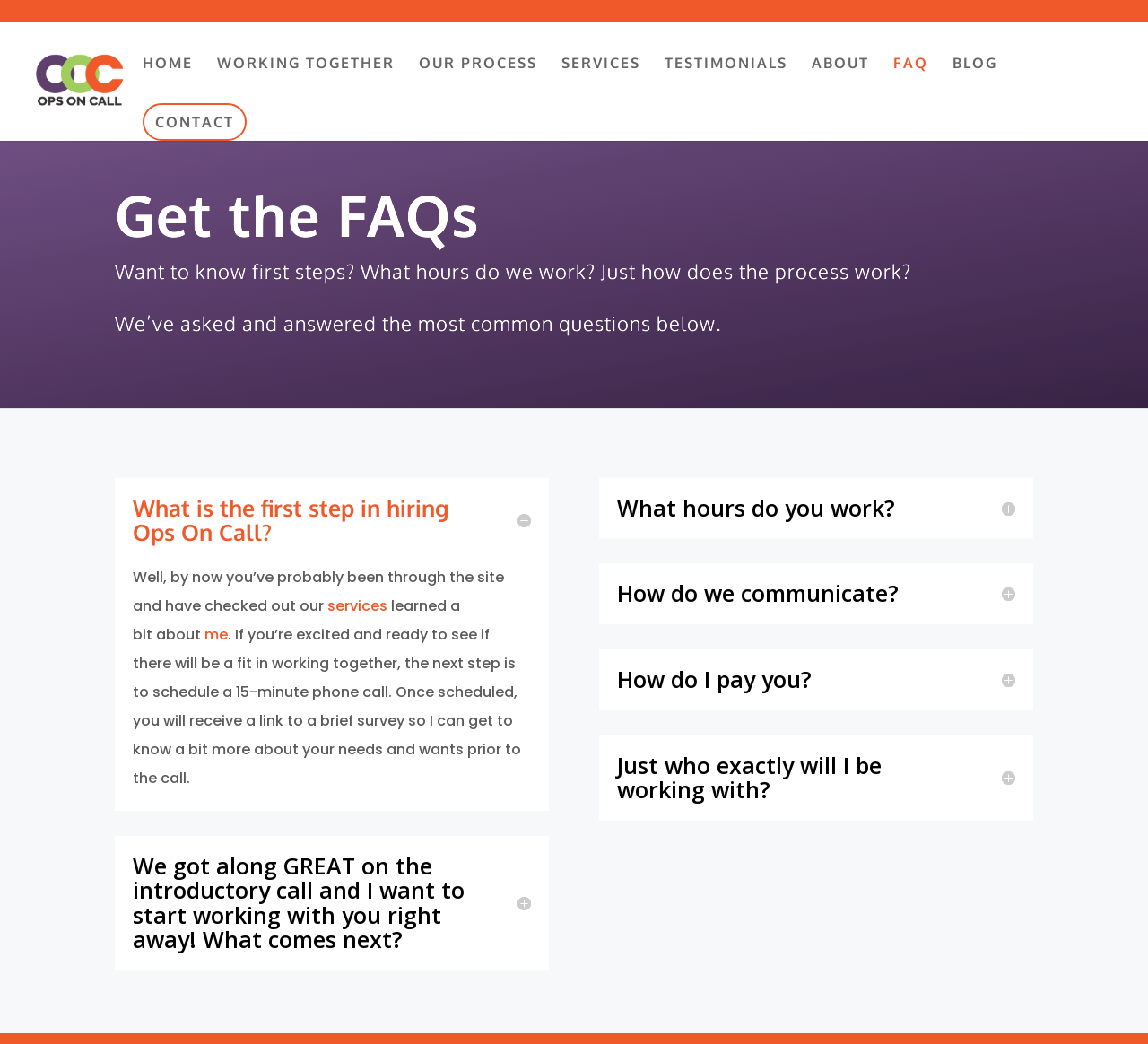What is the first step in hiring Ops On Call?
Please analyze the image and answer the question with as much detail as possible.

According to the webpage, the first step in hiring Ops On Call is to schedule a 15-minute phone call, which is mentioned in the answer to the question 'What is the first step in hiring Ops On Call?'.